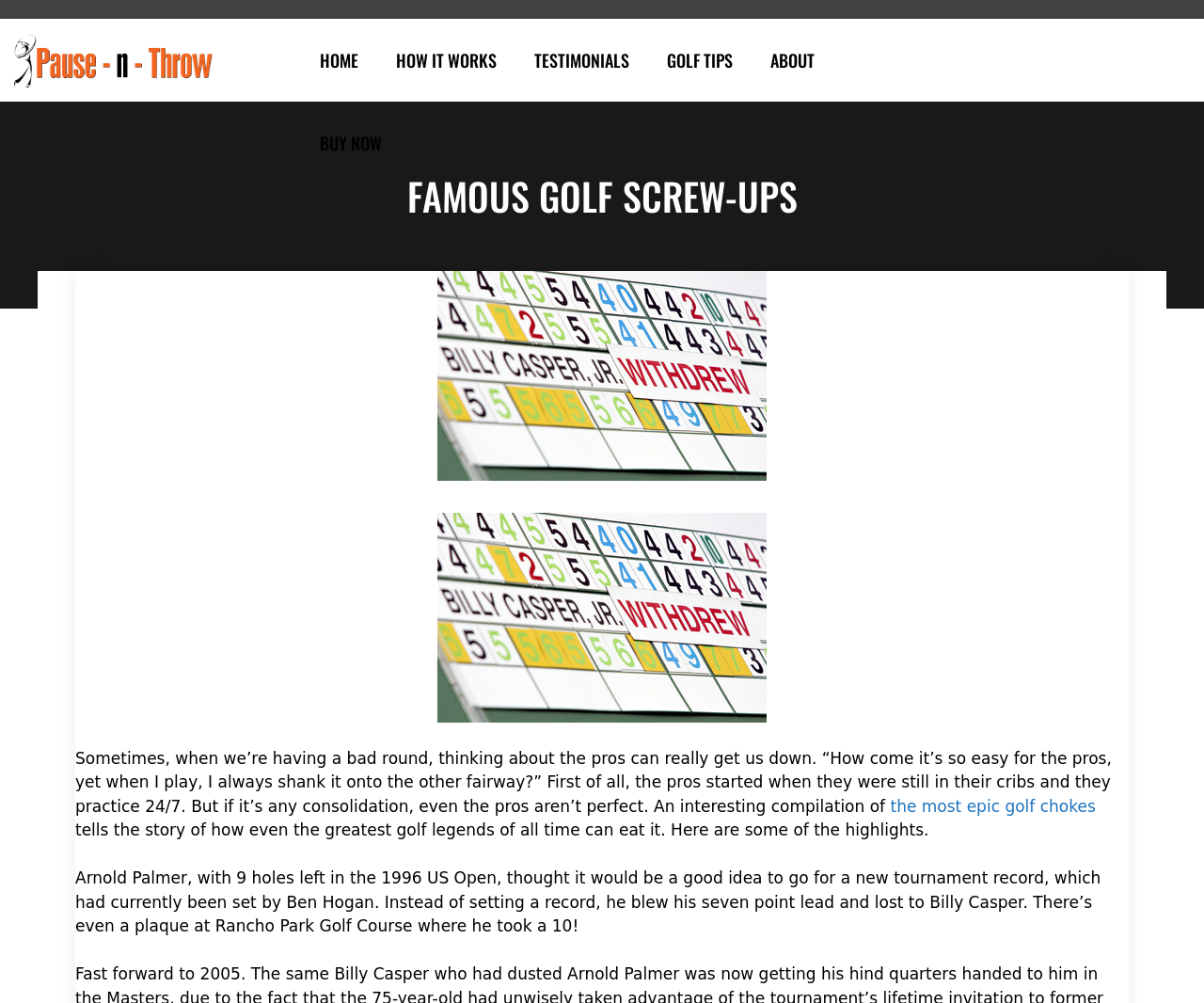Give a short answer to this question using one word or a phrase:
What is the reason why the pros are better at golf?

They practice 24/7